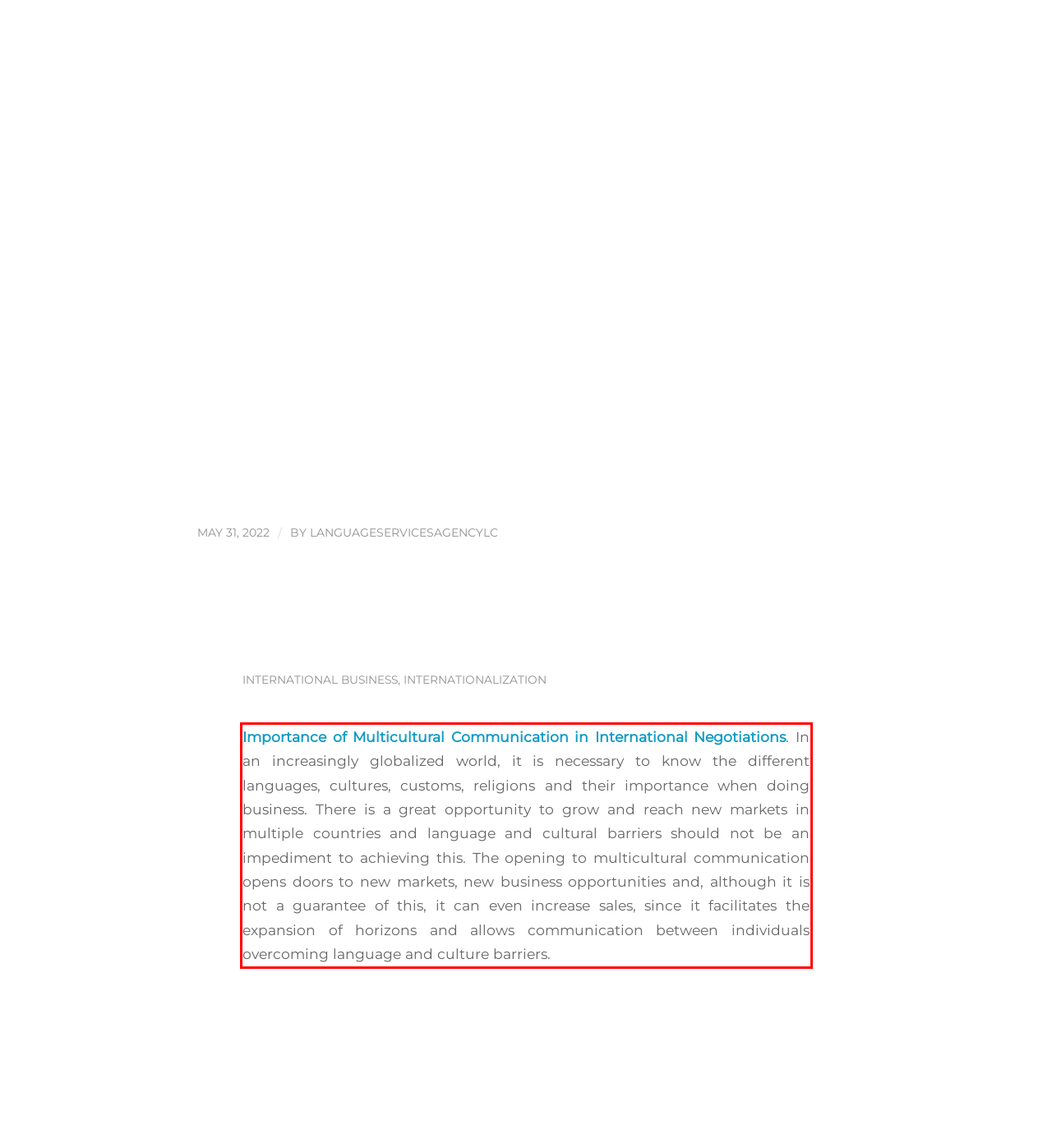Within the provided webpage screenshot, find the red rectangle bounding box and perform OCR to obtain the text content.

Importance of Multicultural Communication in International Negotiations. In an increasingly globalized world, it is necessary to know the different languages, cultures, customs, religions and their importance when doing business. There is a great opportunity to grow and reach new markets in multiple countries and language and cultural barriers should not be an impediment to achieving this. The opening to multicultural communication opens doors to new markets, new business opportunities and, although it is not a guarantee of this, it can even increase sales, since it facilitates the expansion of horizons and allows communication between individuals overcoming language and culture barriers.